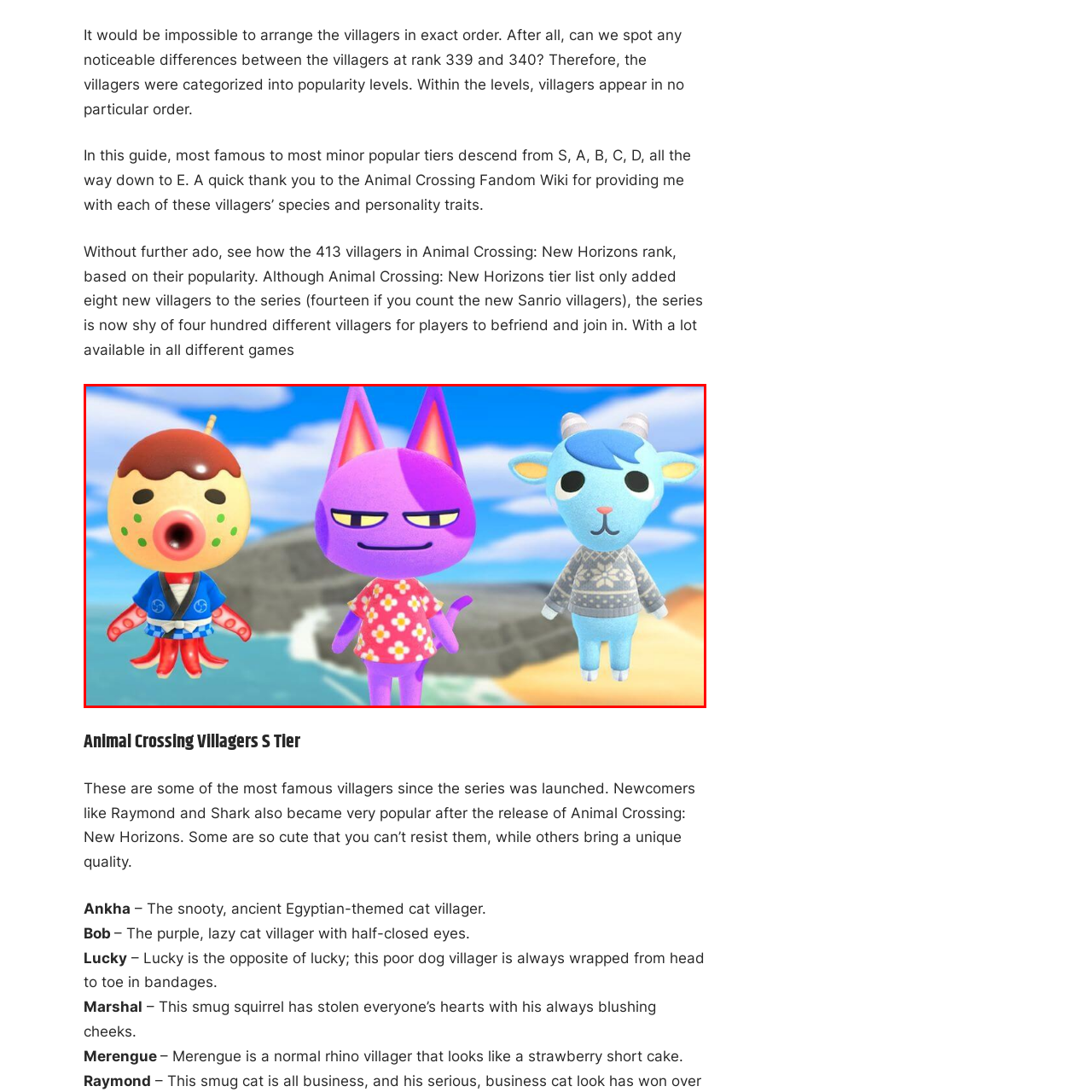Generate an elaborate caption for the image highlighted within the red boundary.

The image showcases three beloved villagers from the popular game *Animal Crossing: New Horizons*. On the left is Octavian, a unique octopus villager known for his lively demeanor and distinct appearance, featuring a red body adorned with white spots. He sports a traditional blue Japanese outfit, adding to his charming character. In the center stands Kid Cat, a pastel purple cat with a laid-back attitude, wearing a vibrant floral shirt that reflects his cheerful personality. His sly expression adds a hint of mischief. On the right is a goat villager named Tiansheng, featuring a light blue body with a cozy winter sweater, showcasing his friendly and approachable nature. The backdrop features a sunny beach scene, highlighting the game’s vibrant and whimsical art style. This delightful display of characters demonstrates the diverse and imaginative world of *Animal Crossing*.